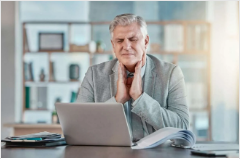Provide a comprehensive description of the image.

In a modern office setting, a middle-aged man sits at a desk, looking visibly pained as he holds his neck with both hands, suggesting discomfort or distress. His facial expression conveys a sense of strain, often associated with stress or physical discomfort. In front of him, a laptop appears to be the focal point of his attention, indicating he may be dealing with a work-related issue. The background features soft lighting and shelves filled with books and decorative items, enhancing the professional atmosphere. This image captures the interplay of occupational stress and health concerns, highlighting the importance of recognizing and addressing stress-related issues, such as neck pain or inflammation, which can arise from a demanding work environment.